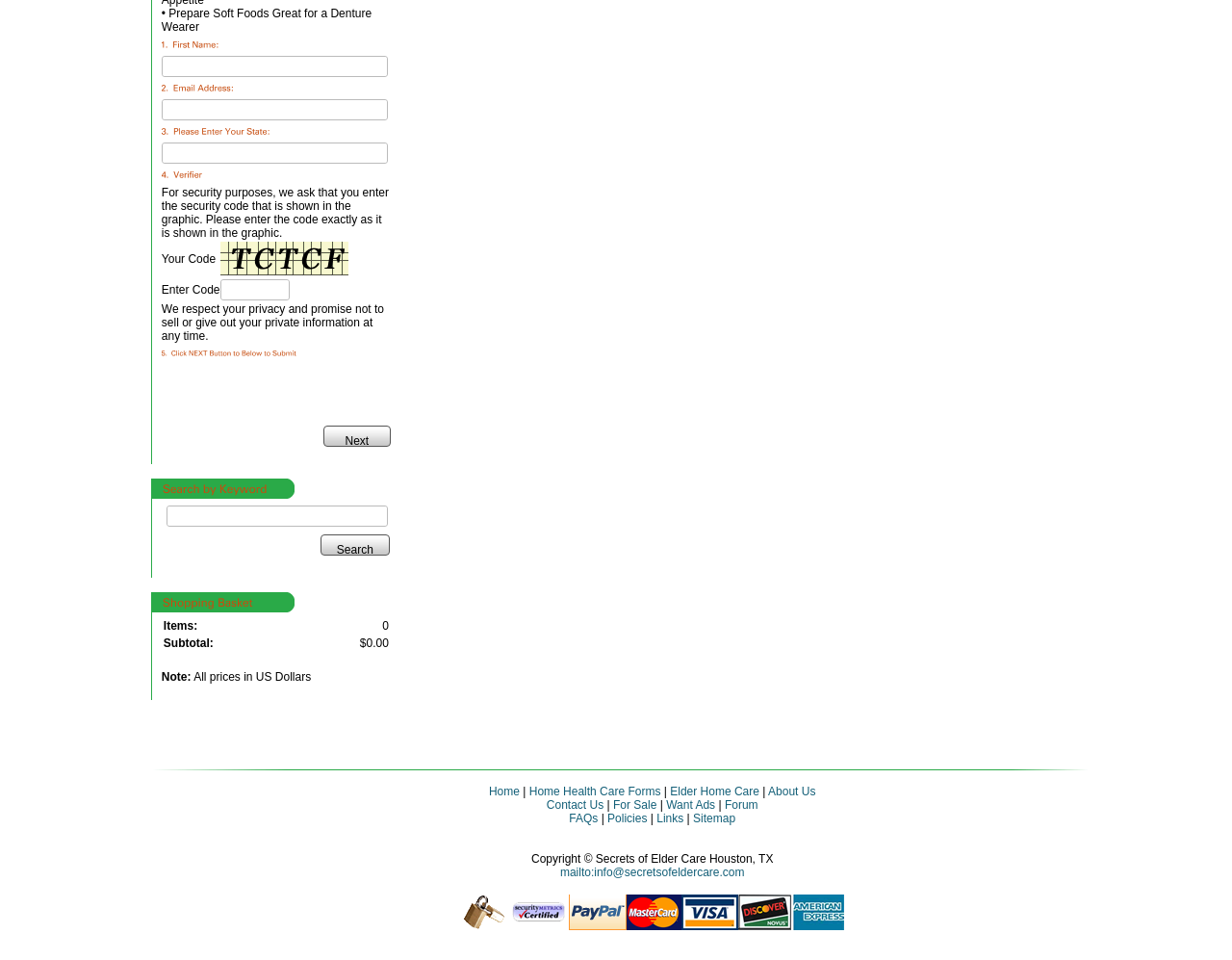Please identify the bounding box coordinates of the region to click in order to complete the task: "Click NEXT button". The coordinates must be four float numbers between 0 and 1, specified as [left, top, right, bottom].

[0.262, 0.443, 0.317, 0.465]